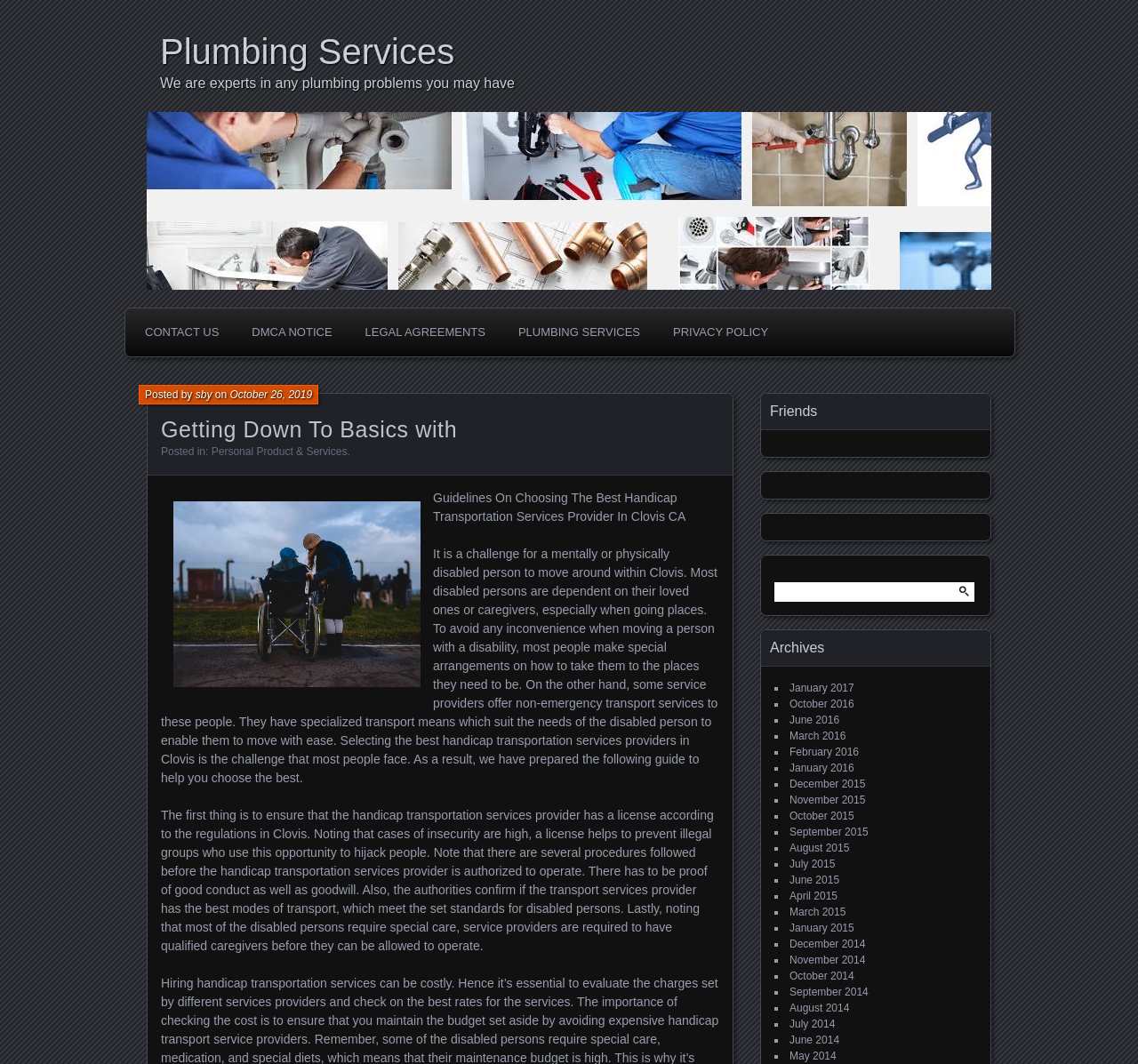Please mark the bounding box coordinates of the area that should be clicked to carry out the instruction: "Click on CONTACT US".

[0.116, 0.296, 0.204, 0.329]